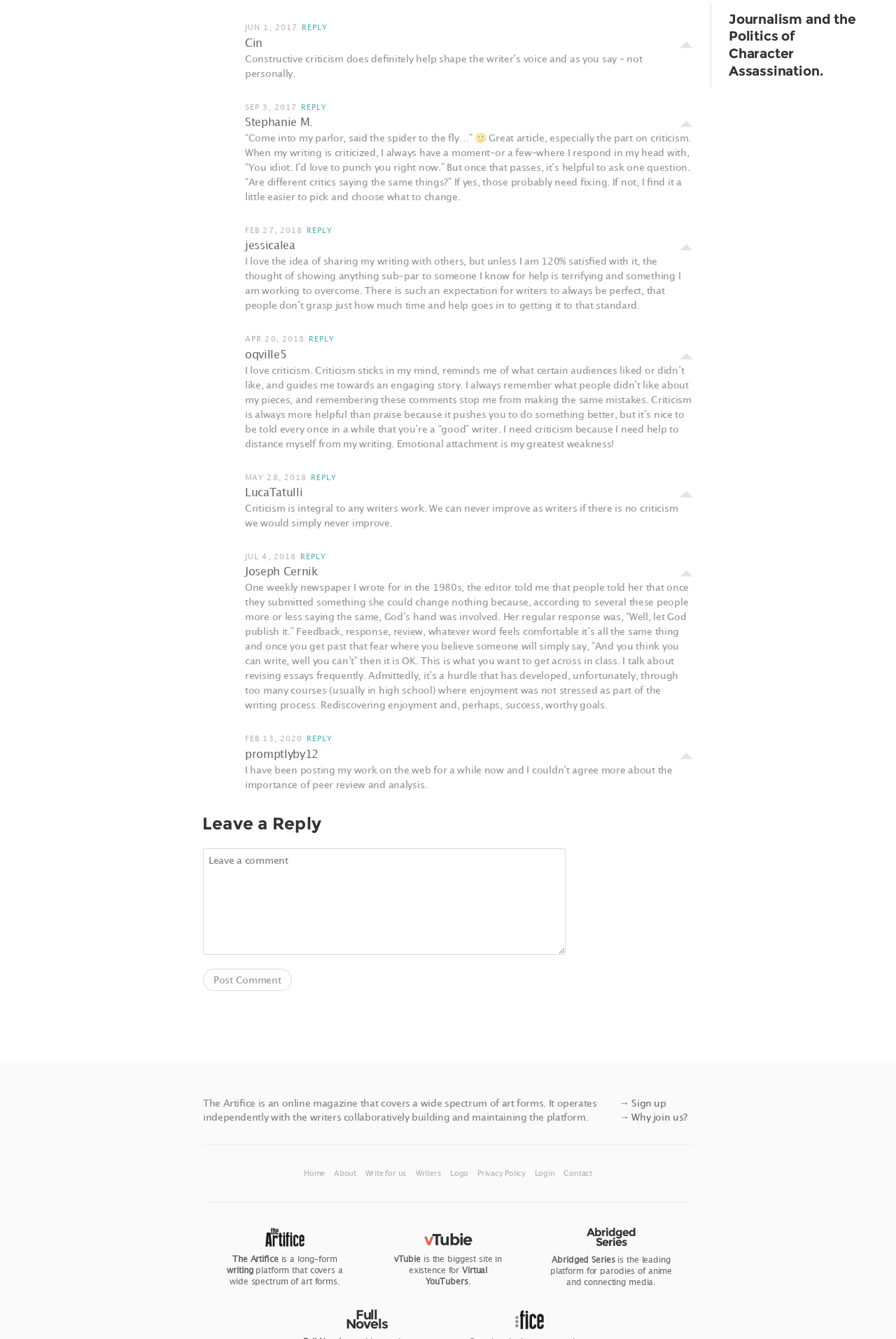Identify the bounding box of the UI element that matches this description: "→ Why join us?".

[0.691, 0.829, 0.767, 0.838]